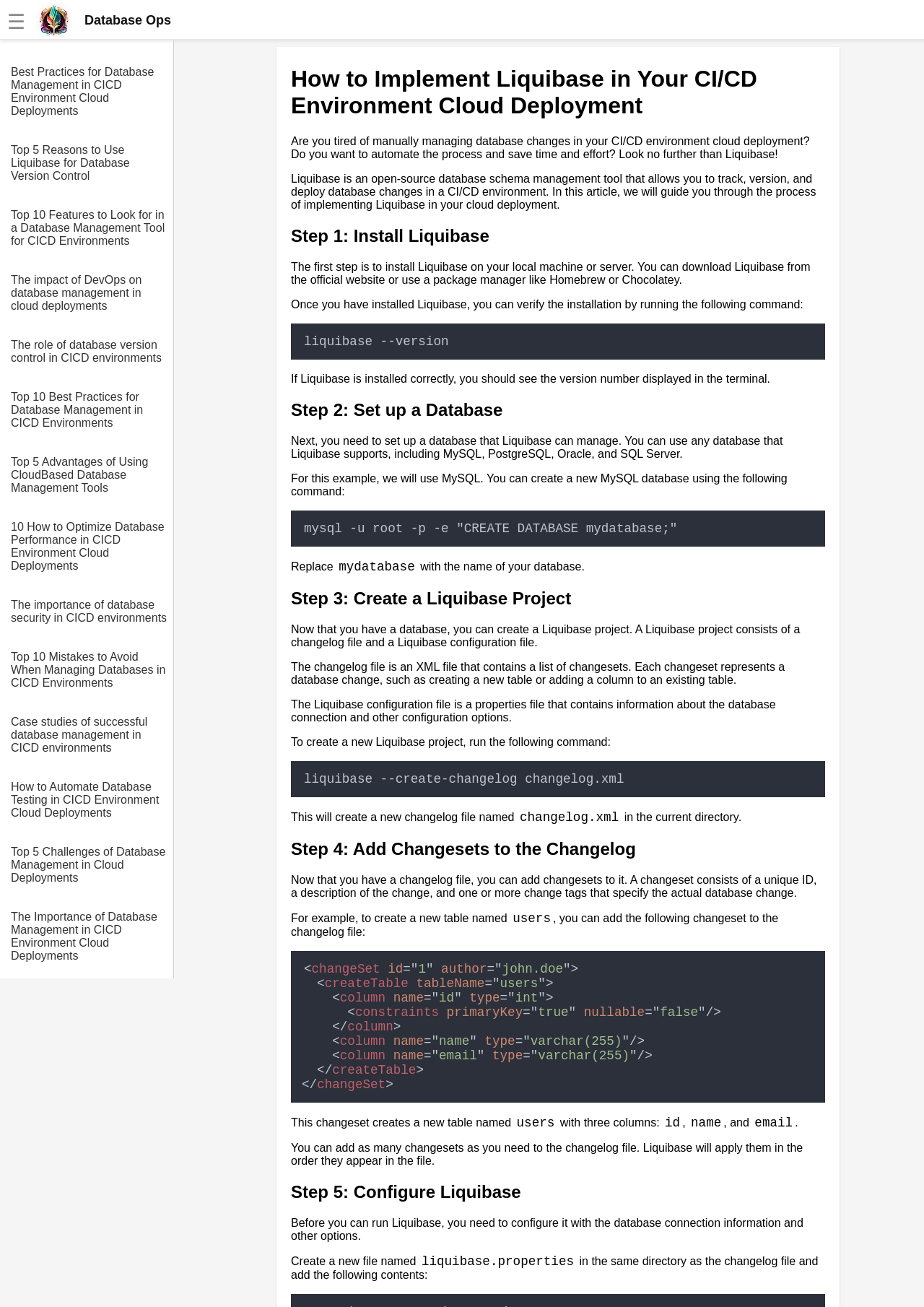Could you highlight the region that needs to be clicked to execute the instruction: "Click the logo link"?

[0.04, 0.002, 0.185, 0.028]